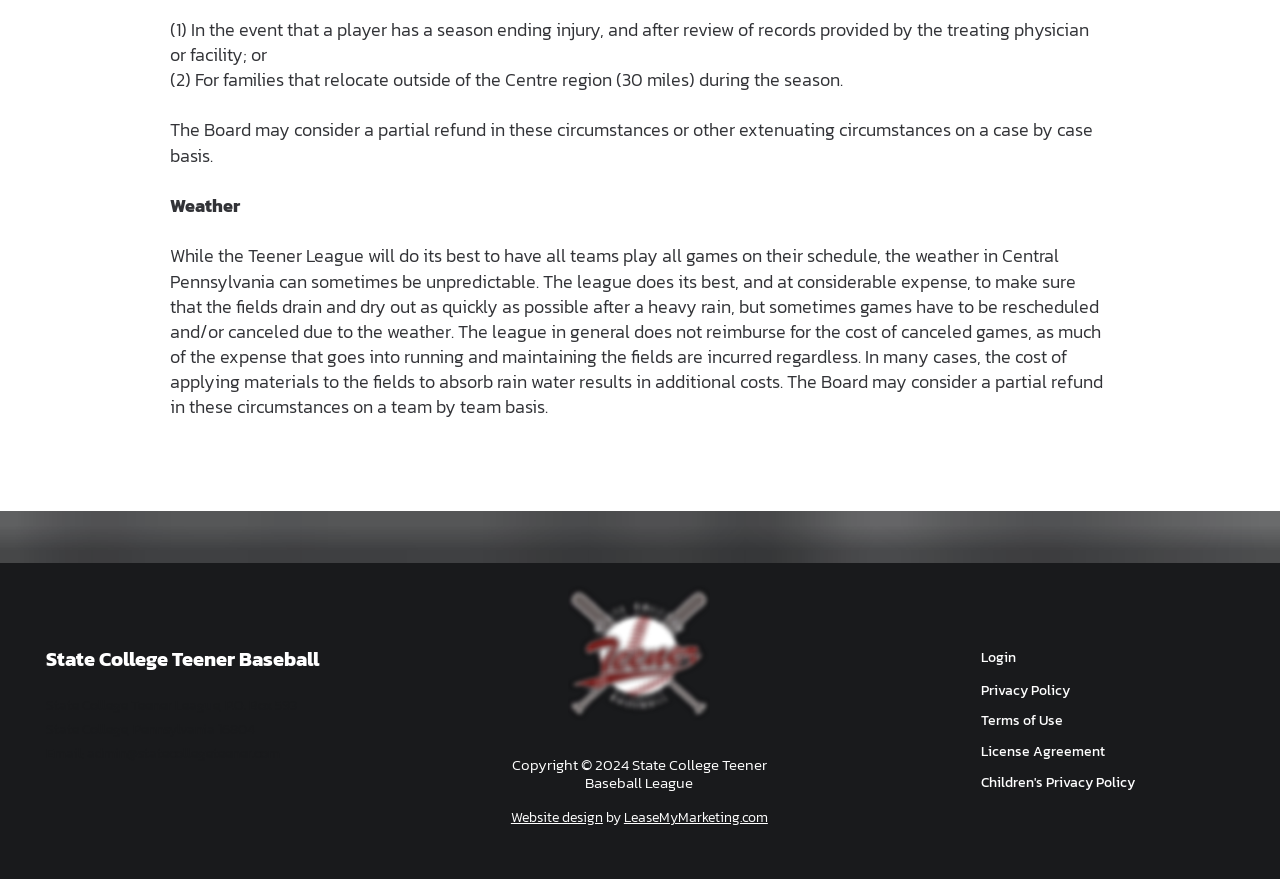Point out the bounding box coordinates of the section to click in order to follow this instruction: "Click the Login button".

[0.766, 0.733, 0.877, 0.763]